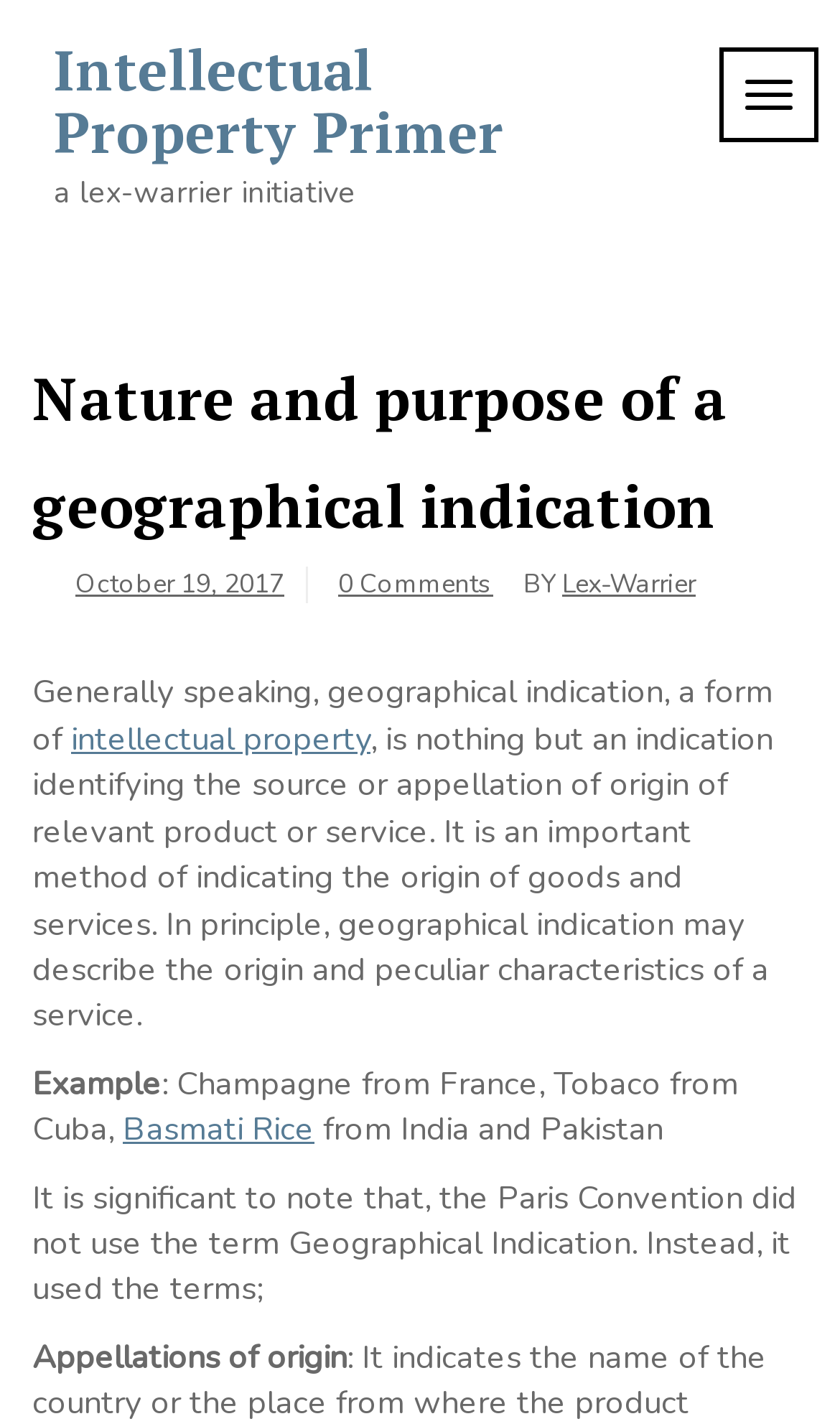What is an example of a geographical indication? Look at the image and give a one-word or short phrase answer.

Champagne from France